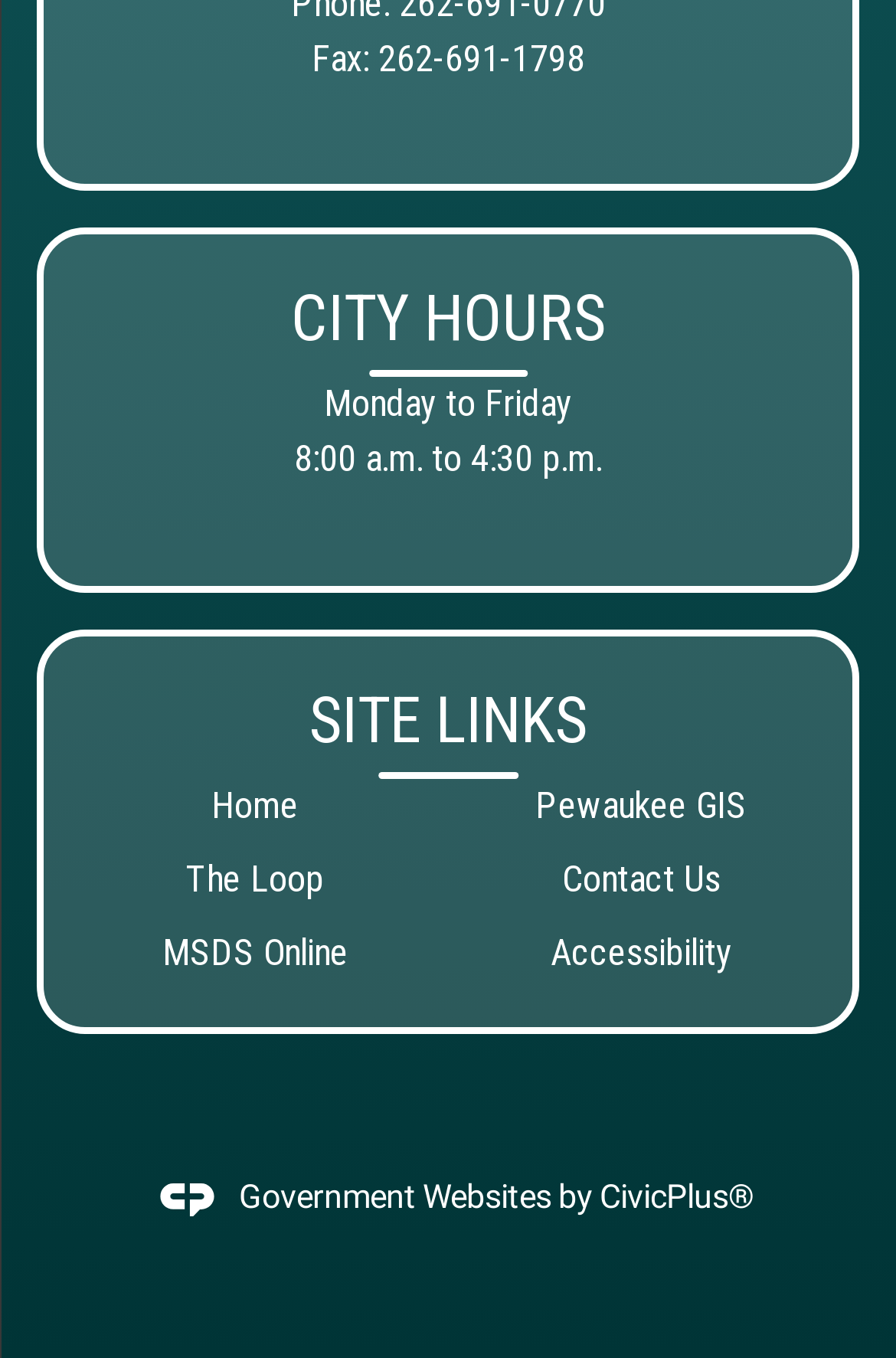What is the fax number?
Answer the question with just one word or phrase using the image.

262-691-1798